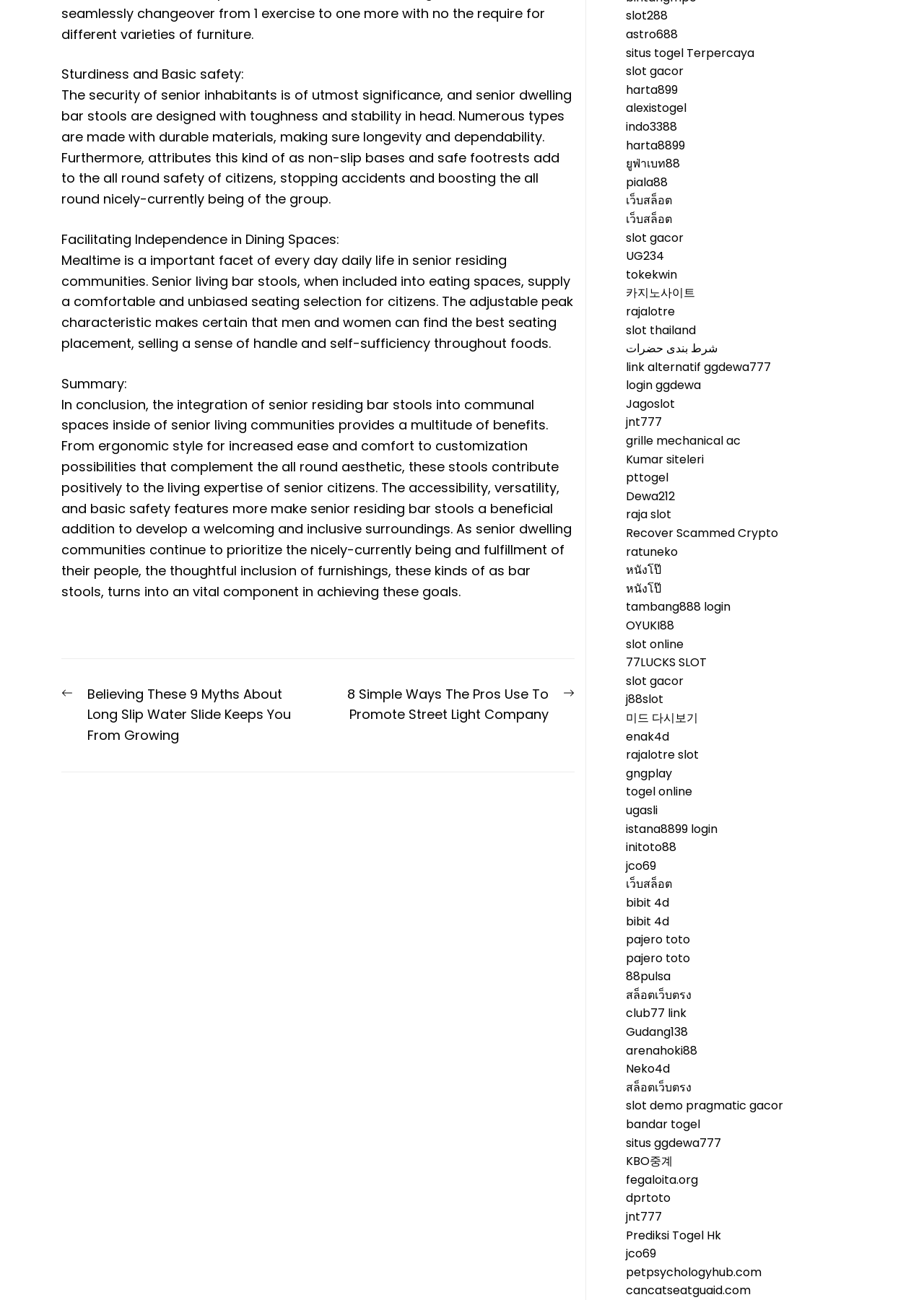What is the role of senior living bar stools in communal spaces?
Use the image to answer the question with a single word or phrase.

Creating a welcoming environment